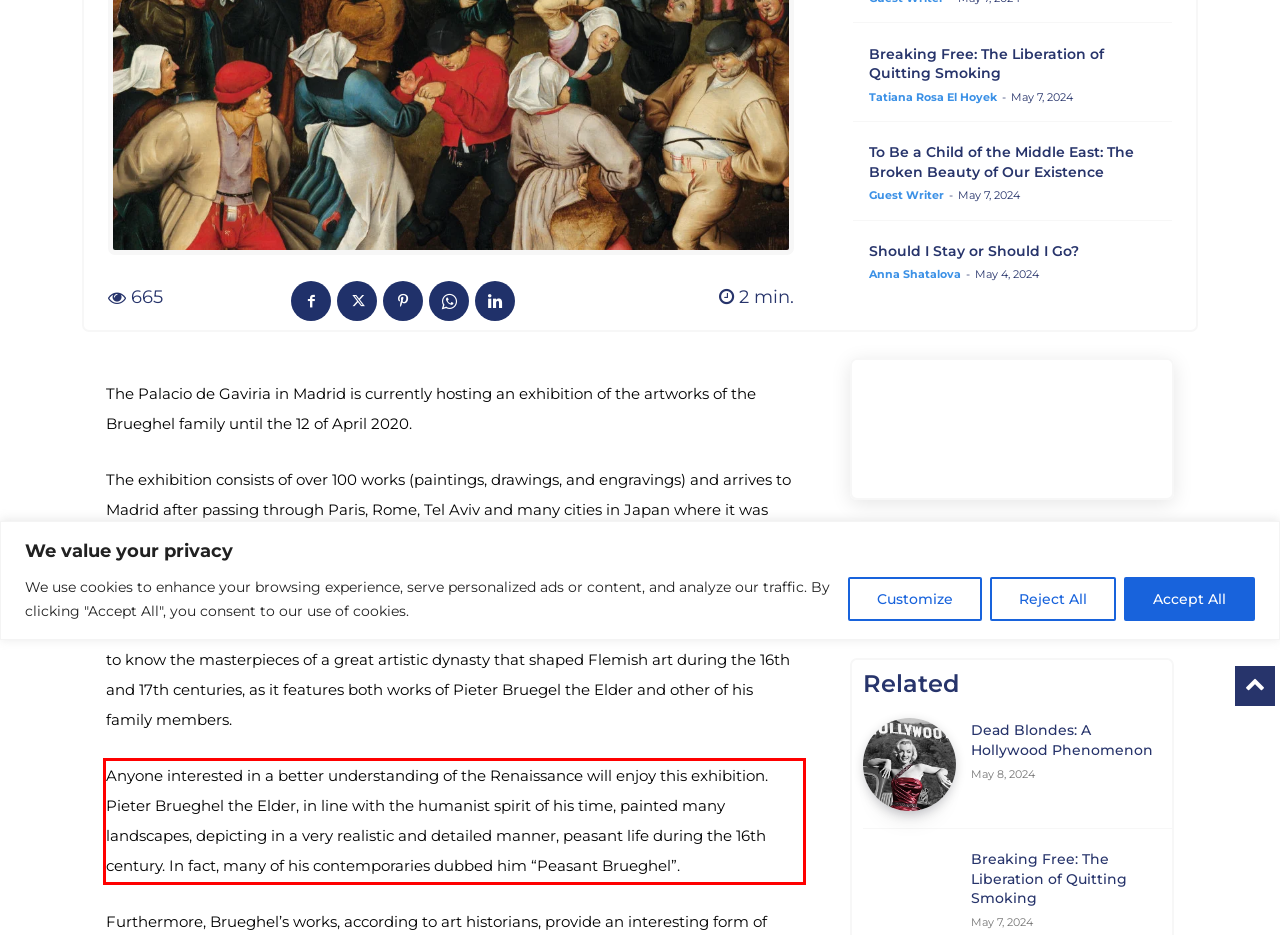In the screenshot of the webpage, find the red bounding box and perform OCR to obtain the text content restricted within this red bounding box.

Anyone interested in a better understanding of the Renaissance will enjoy this exhibition. Pieter Brueghel the Elder, in line with the humanist spirit of his time, painted many landscapes, depicting in a very realistic and detailed manner, peasant life during the 16th century. In fact, many of his contemporaries dubbed him “Peasant Brueghel”.